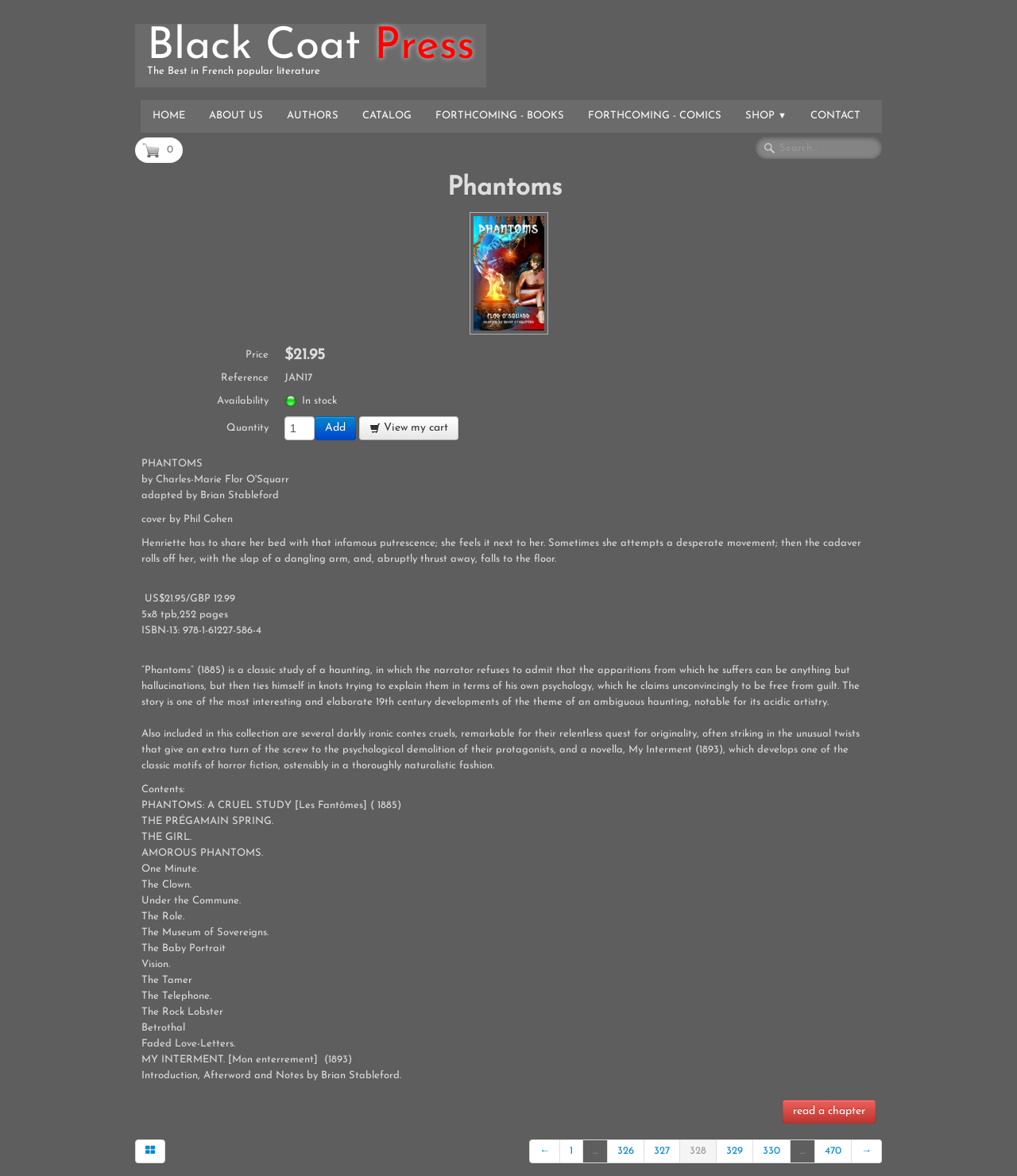Please identify the bounding box coordinates of the area that needs to be clicked to fulfill the following instruction: "Search for a book."

[0.743, 0.116, 0.867, 0.135]